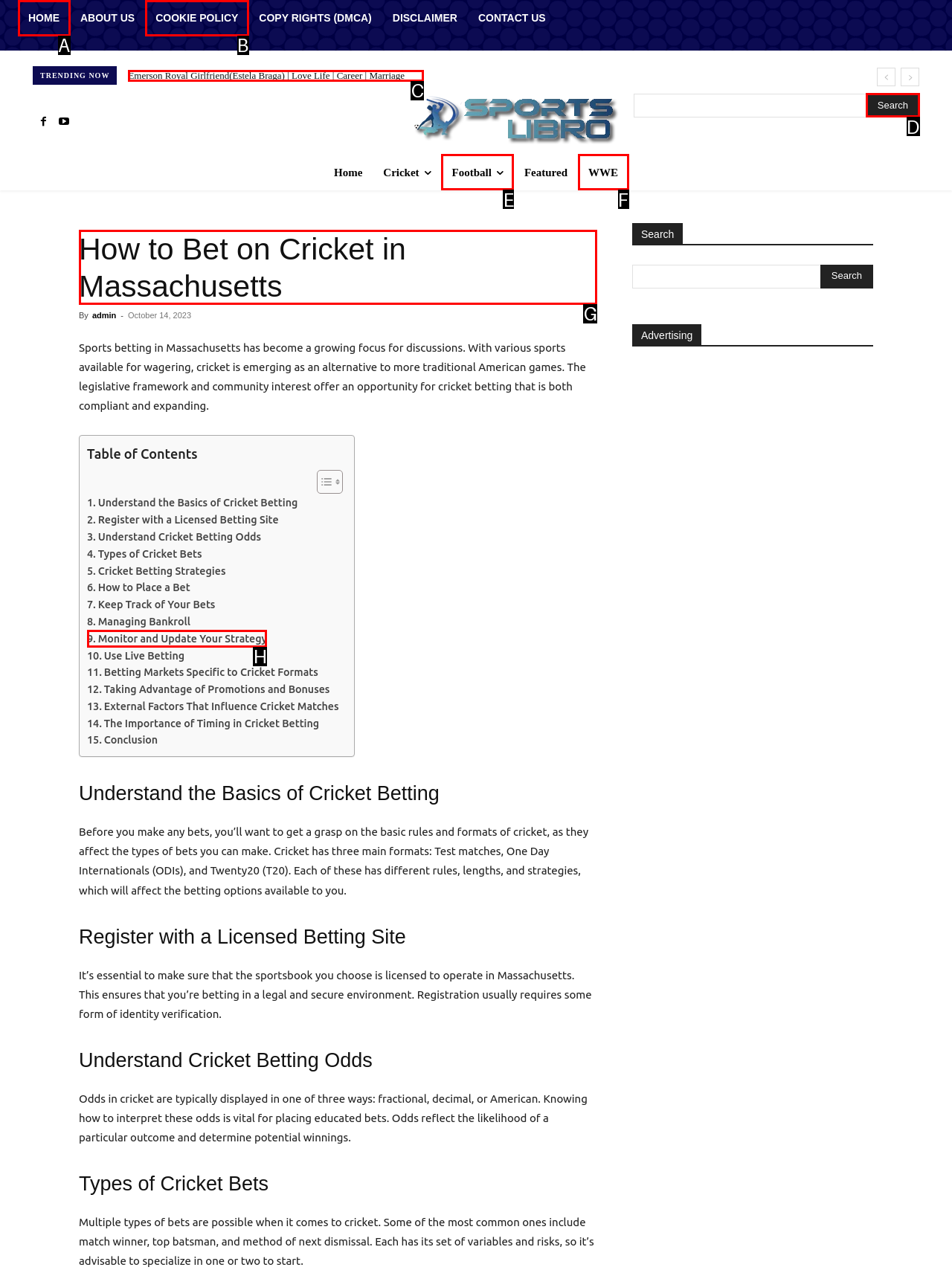Identify the HTML element I need to click to complete this task: Read the article 'How to Bet on Cricket in Massachusetts' Provide the option's letter from the available choices.

G